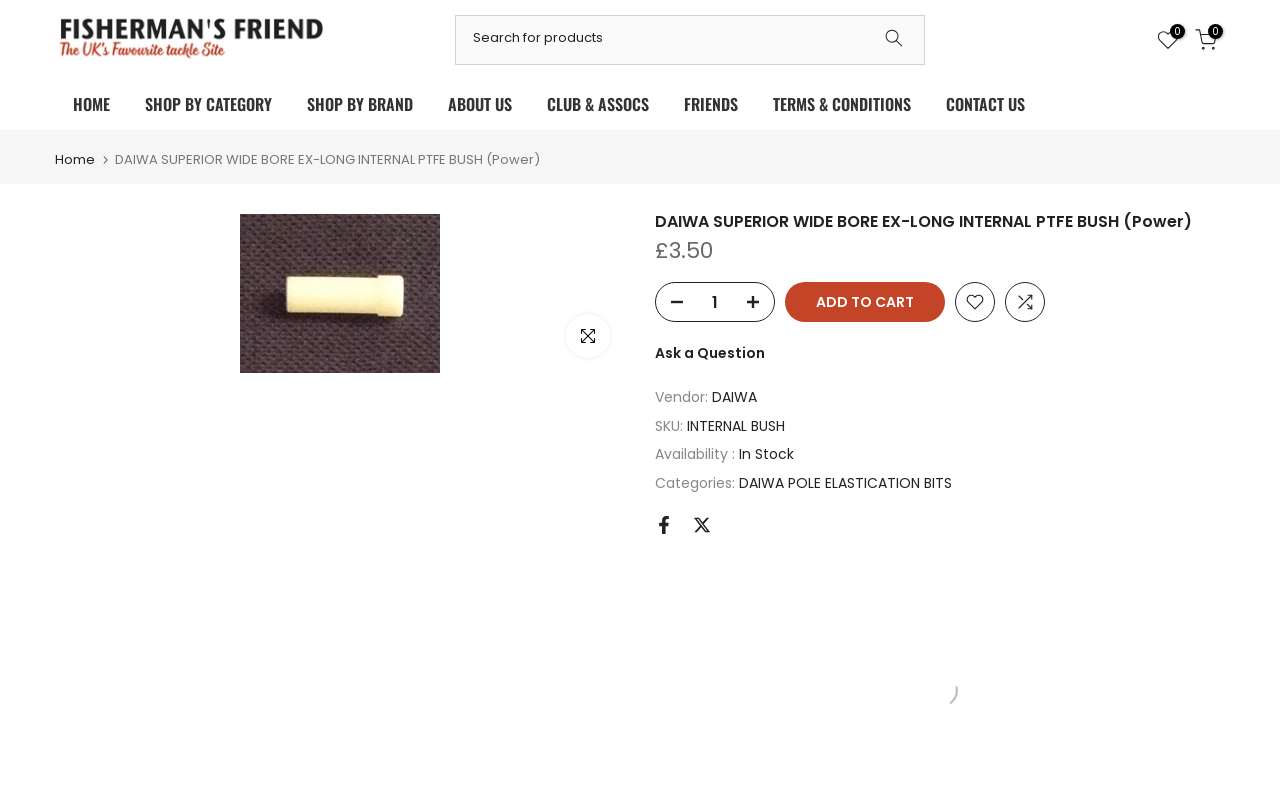Answer succinctly with a single word or phrase:
What is the availability of the product?

In Stock